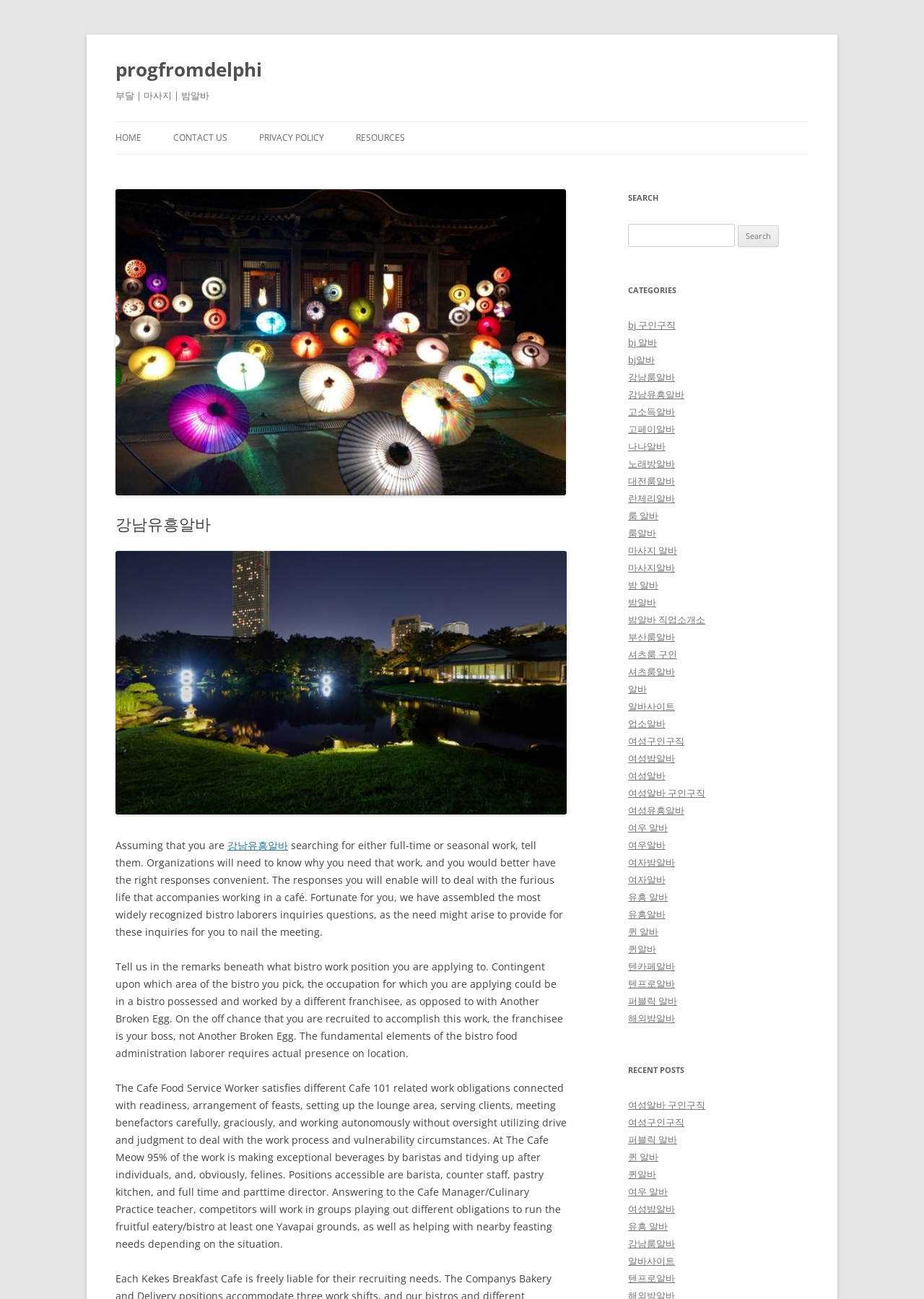Provide a thorough description of this webpage.

This webpage appears to be a job search platform or a blog focused on job opportunities, particularly in the service industry. At the top of the page, there is a heading "progfromdelphi" followed by a link with the same text. Below this, there is a heading "부달 | 마사지 | 밤알바" which suggests that the website is related to massage, nightlife, or adult entertainment jobs.

The main content of the page is divided into several sections. On the left side, there are links to different categories, including "HOME", "CONTACT US", "PRIVACY POLICY", and "RESOURCES". Below these links, there is a header "강남유흥알바" followed by a paragraph of text that discusses the importance of preparing for job interviews in the service industry.

To the right of this section, there is a search bar with a heading "SEARCH" and a button to submit the search query. Below the search bar, there are links to various job categories, including "bj 구인구직", "bj 알바", "강남룸알바", and many others. These links are likely related to different types of jobs or job locations.

Further down the page, there is a section with a heading "RECENT POSTS" that lists several links to job postings or articles related to job search. The links have titles such as "여성알바 구인구직", "퍼블릭 알바", and "텐프로알바", which suggest that they are related to job opportunities for women, public jobs, and ten-pro jobs, respectively.

Overall, this webpage appears to be a platform for job seekers to find employment opportunities in the service industry, particularly in Korea.